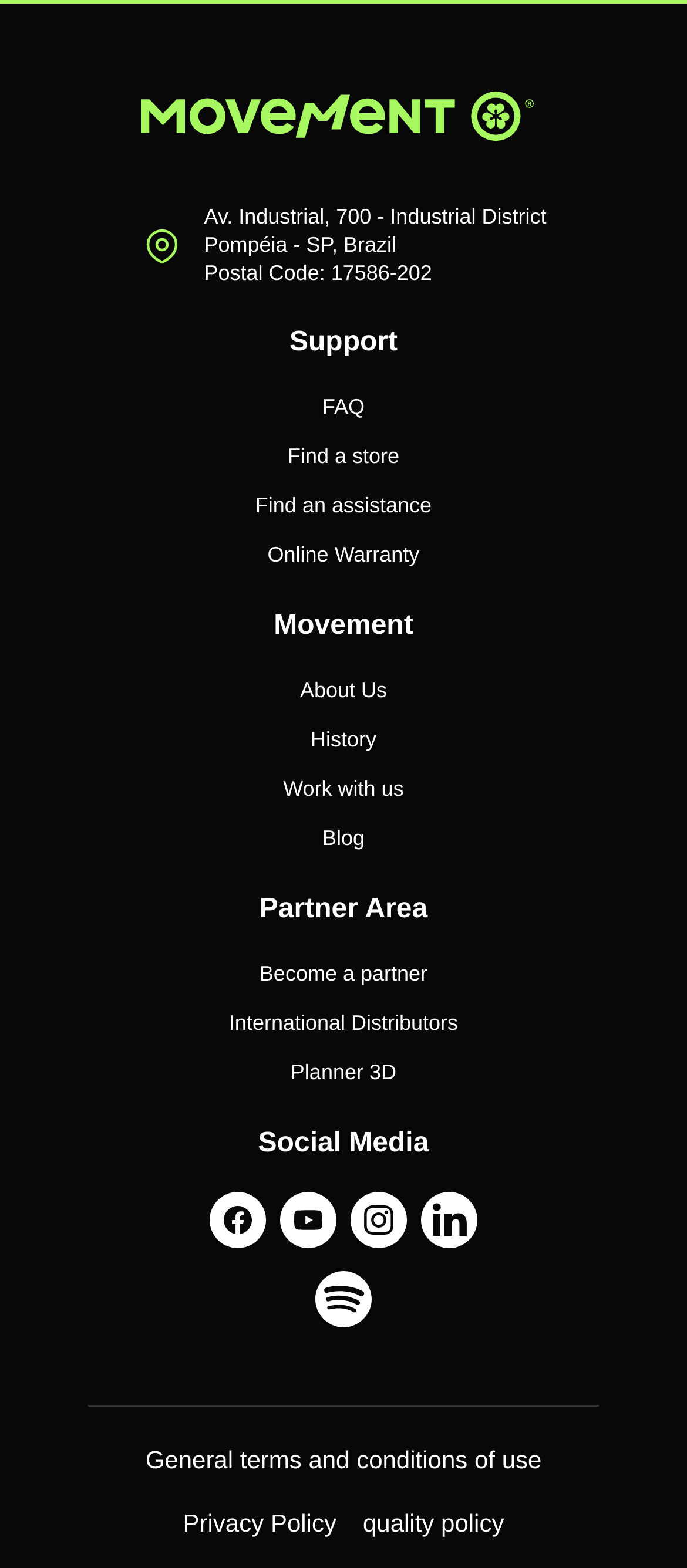Locate the bounding box coordinates of the element you need to click to accomplish the task described by this instruction: "Check the Facebook link".

[0.305, 0.76, 0.387, 0.801]